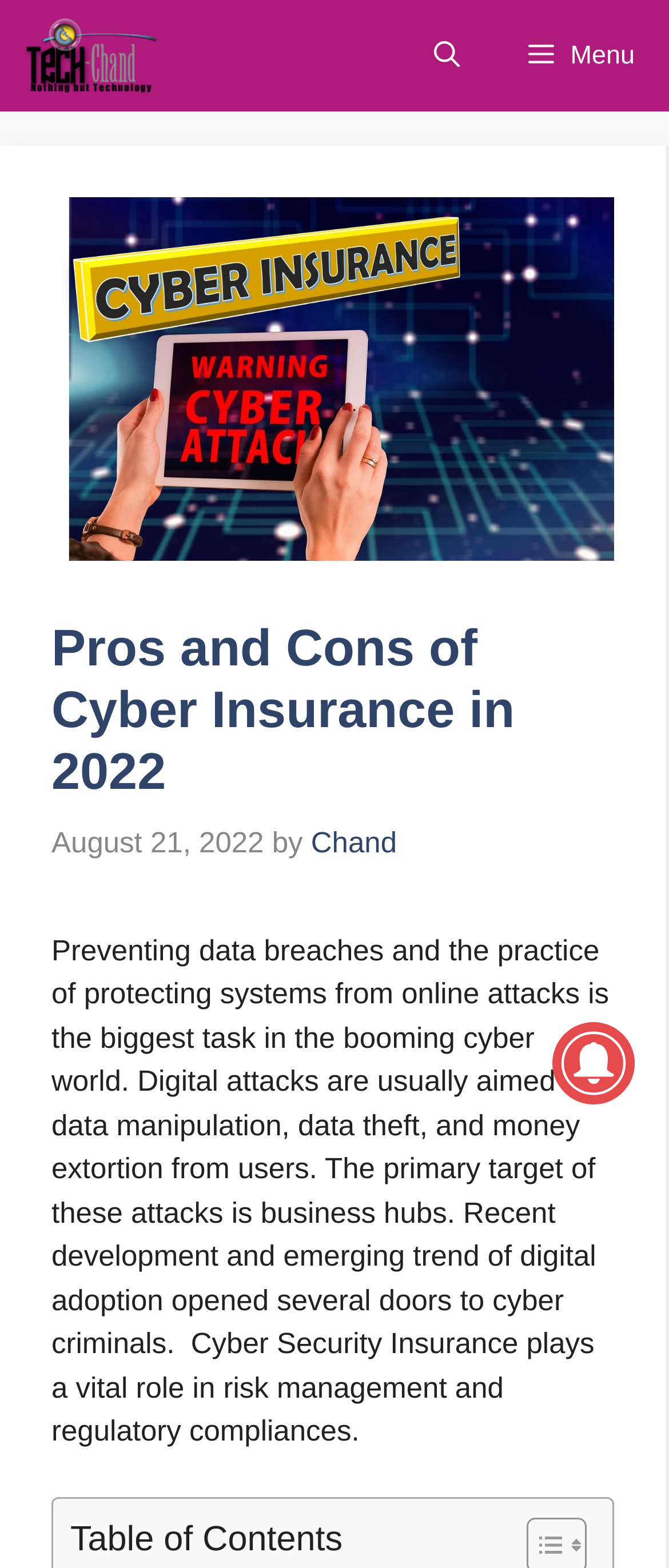Who is the author of the article?
Using the information from the image, answer the question thoroughly.

The author of the article is mentioned as 'Chand' in the link element, which is located below the heading element.